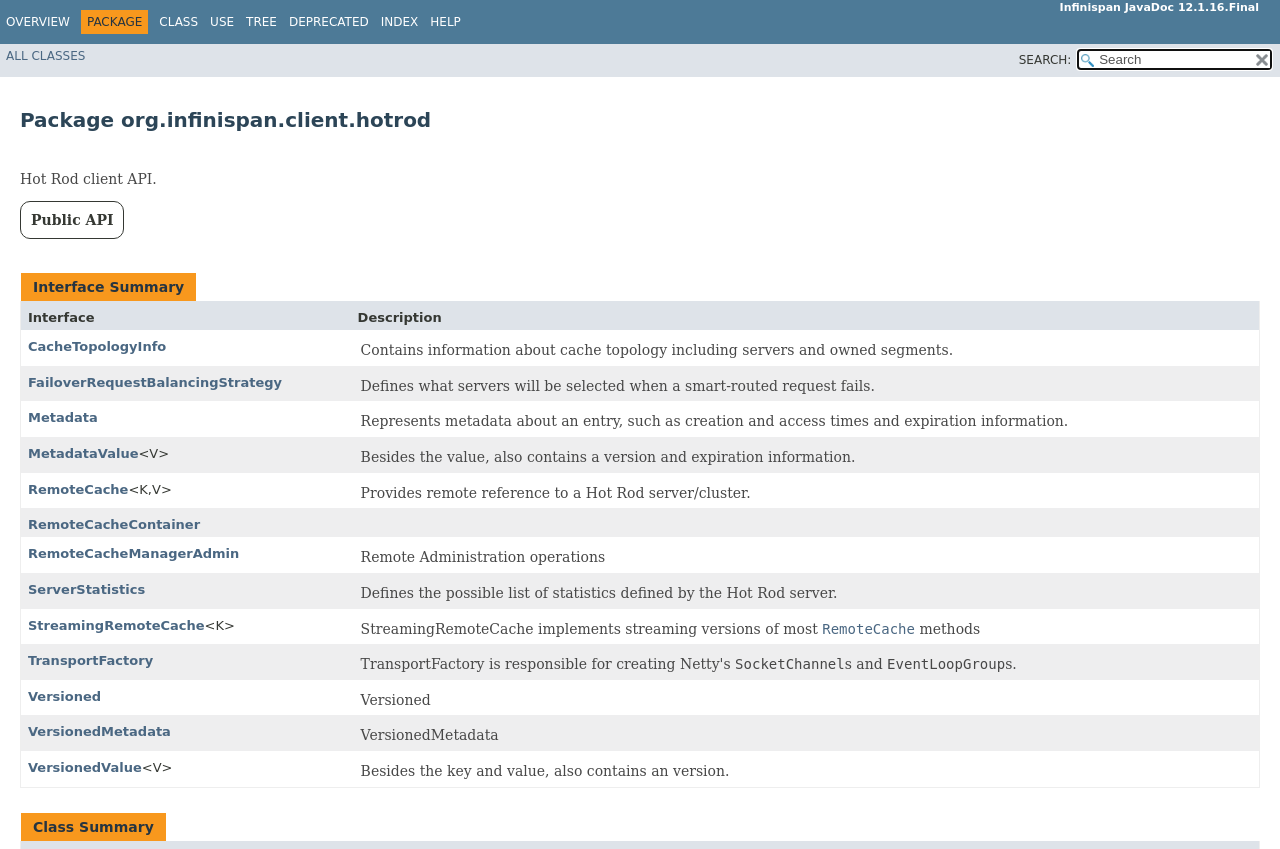Please find and report the bounding box coordinates of the element to click in order to perform the following action: "View the interface summary". The coordinates should be expressed as four float numbers between 0 and 1, in the format [left, top, right, bottom].

[0.016, 0.31, 0.984, 0.928]